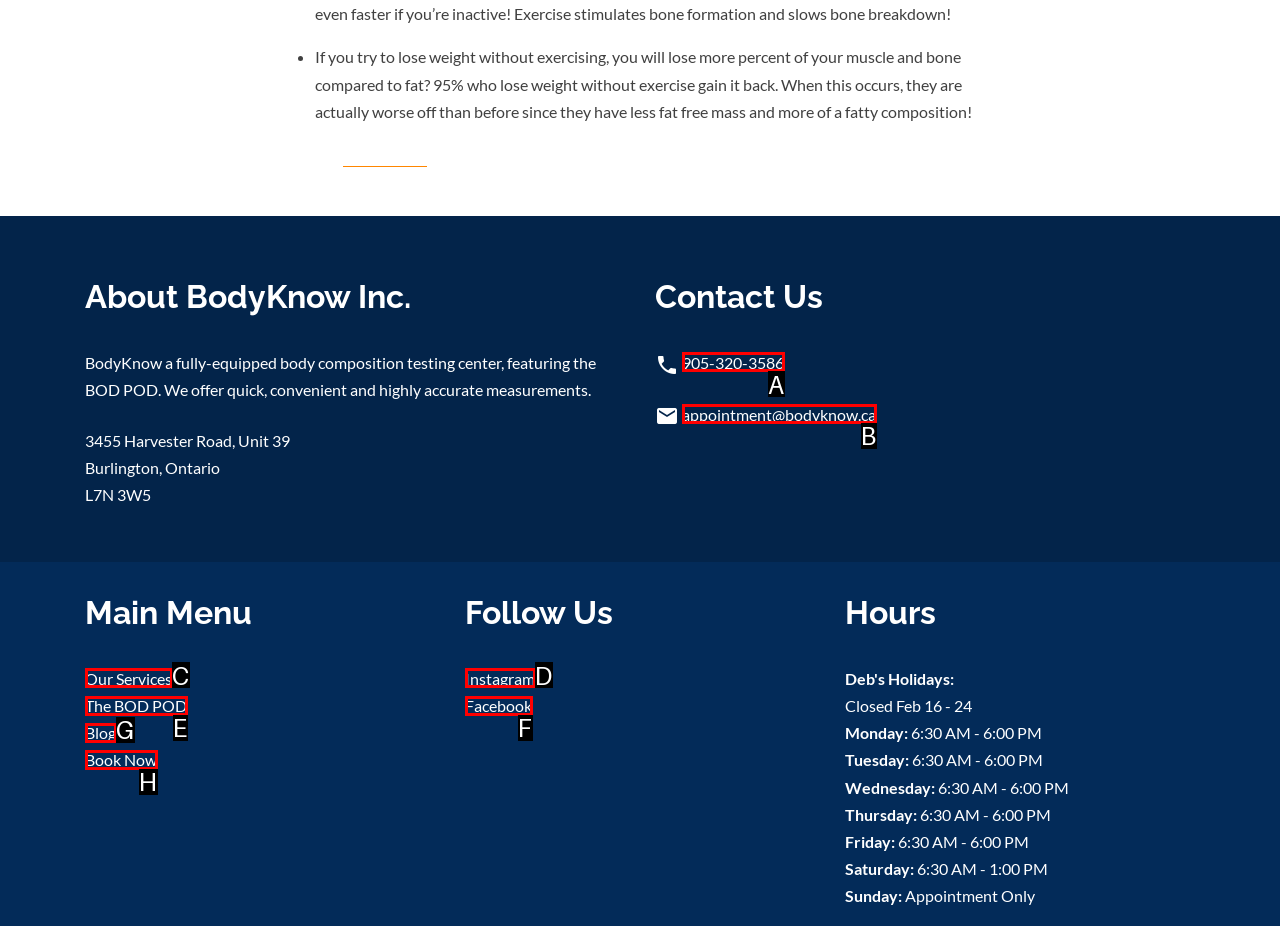Please select the letter of the HTML element that fits the description: Home. Answer with the option's letter directly.

None